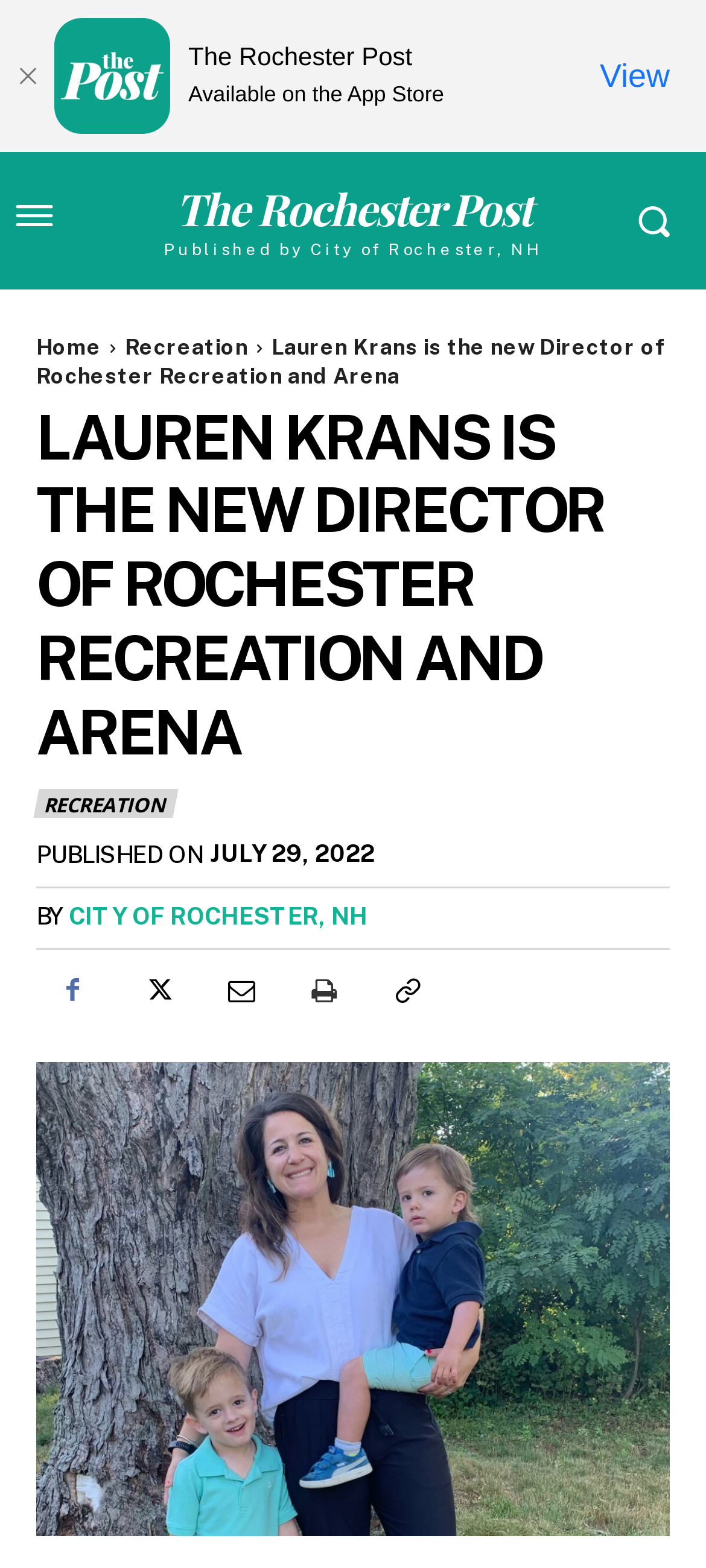Determine the bounding box coordinates of the clickable region to execute the instruction: "Search for a topic". The coordinates should be four float numbers between 0 and 1, denoted as [left, top, right, bottom].

None